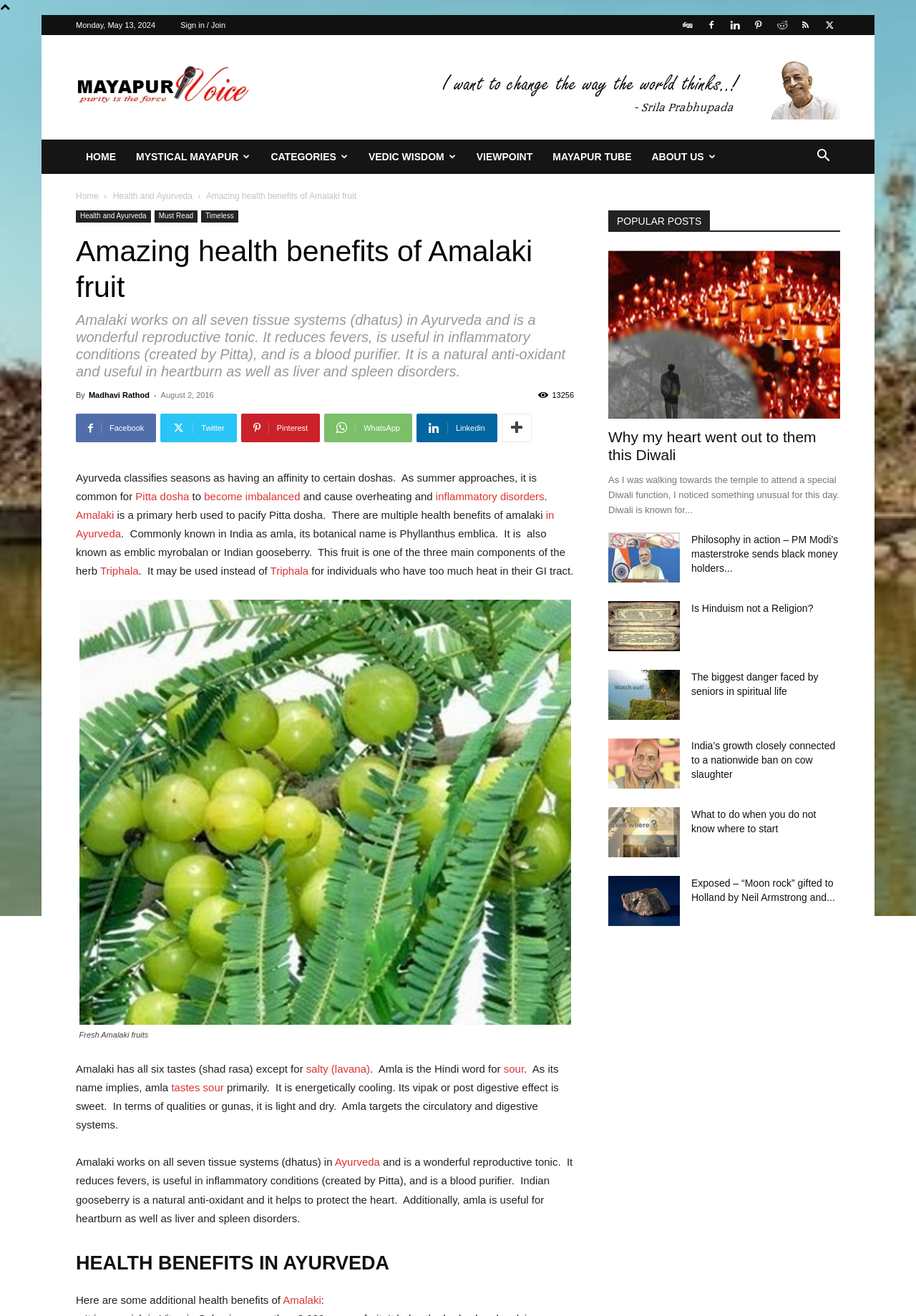Using the description: "Categories", determine the UI element's bounding box coordinates. Ensure the coordinates are in the format of four float numbers between 0 and 1, i.e., [left, top, right, bottom].

[0.285, 0.106, 0.391, 0.132]